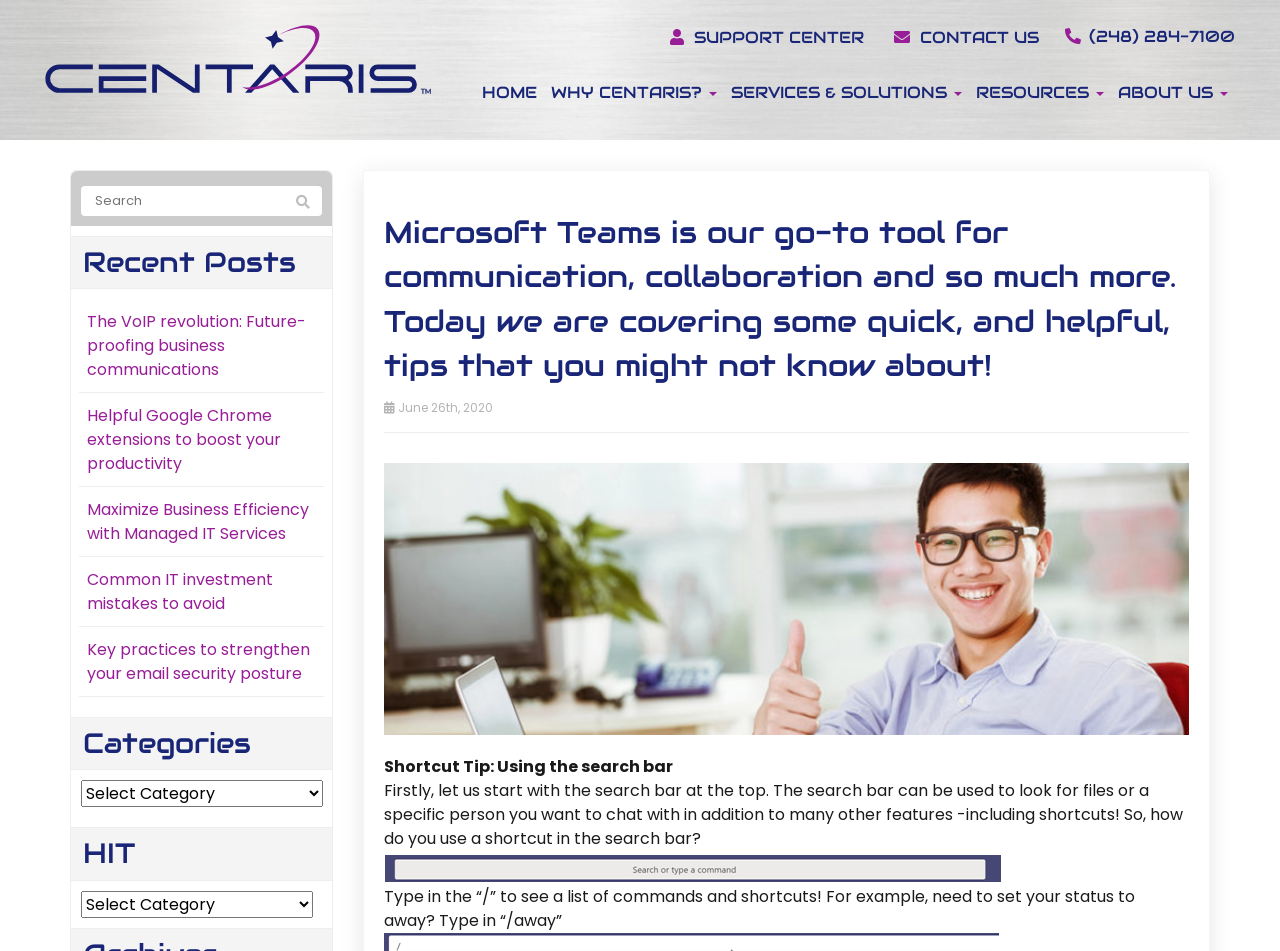What is the phone number mentioned on the webpage?
Using the image, answer in one word or phrase.

(248) 284-7100